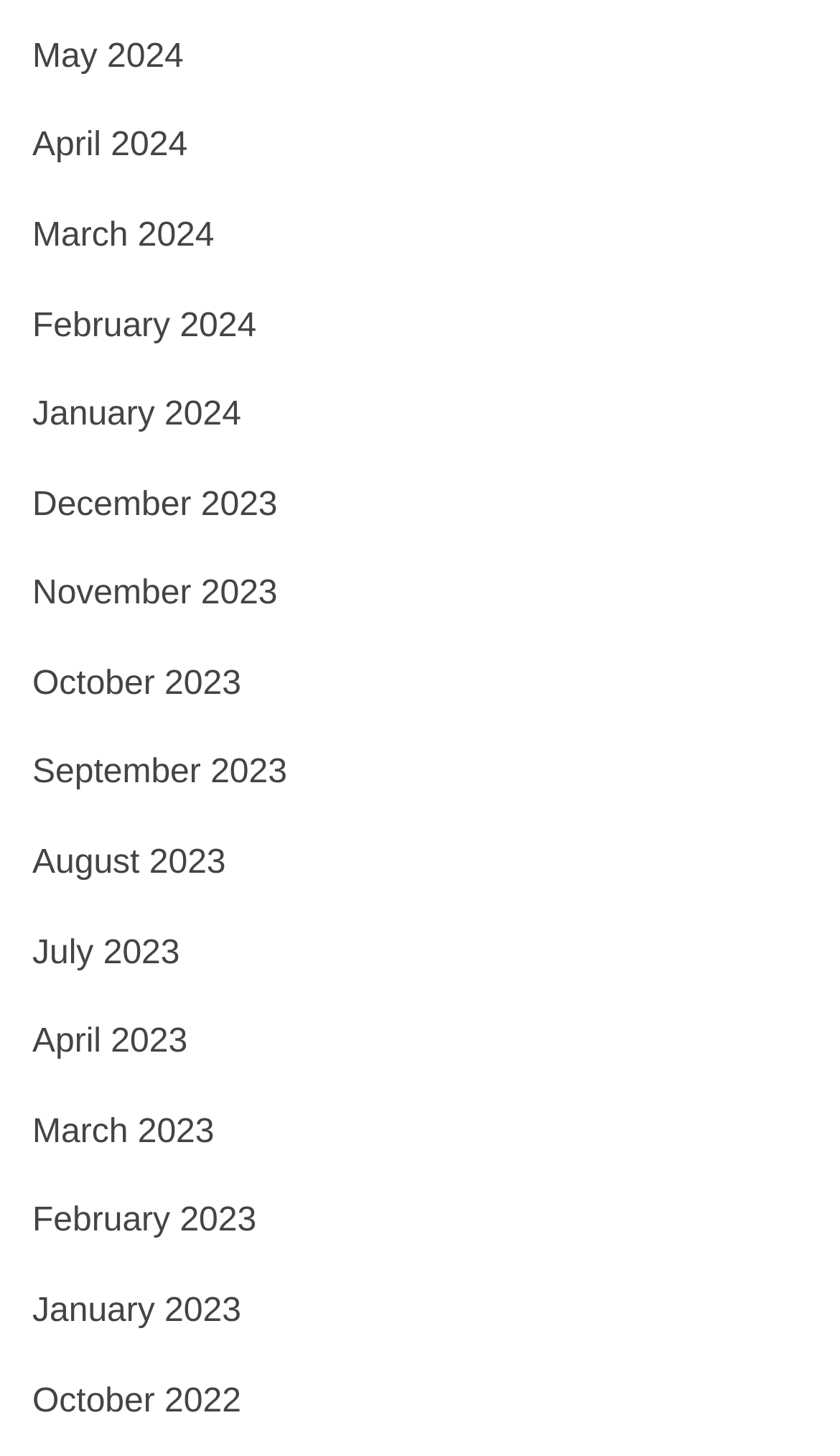Locate the bounding box coordinates of the region to be clicked to comply with the following instruction: "View April 2024". The coordinates must be four float numbers between 0 and 1, in the form [left, top, right, bottom].

[0.038, 0.088, 0.223, 0.113]